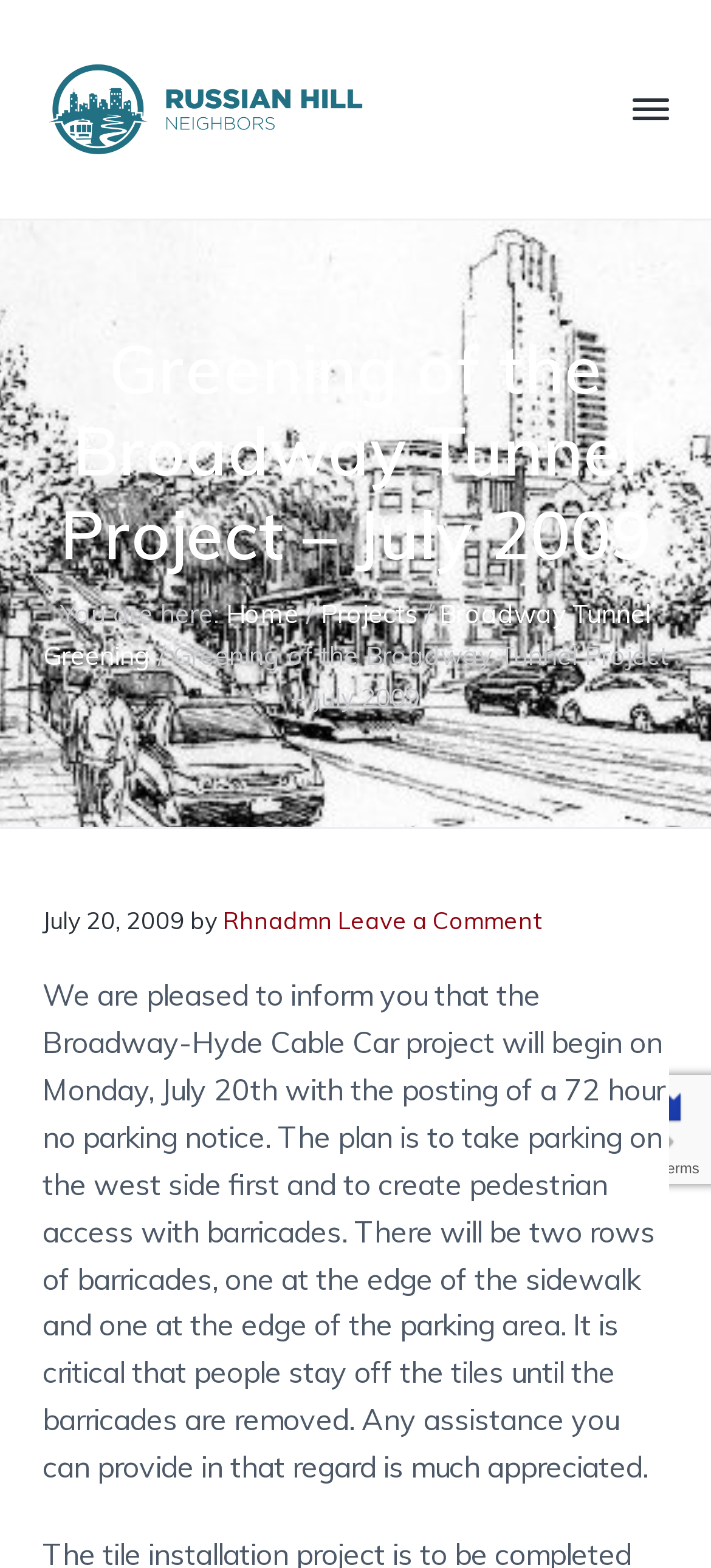How many rows of barricades will be used in the project?
Give a thorough and detailed response to the question.

The webpage states that there will be two rows of barricades, one at the edge of the sidewalk and one at the edge of the parking area, to create pedestrian access during the project.